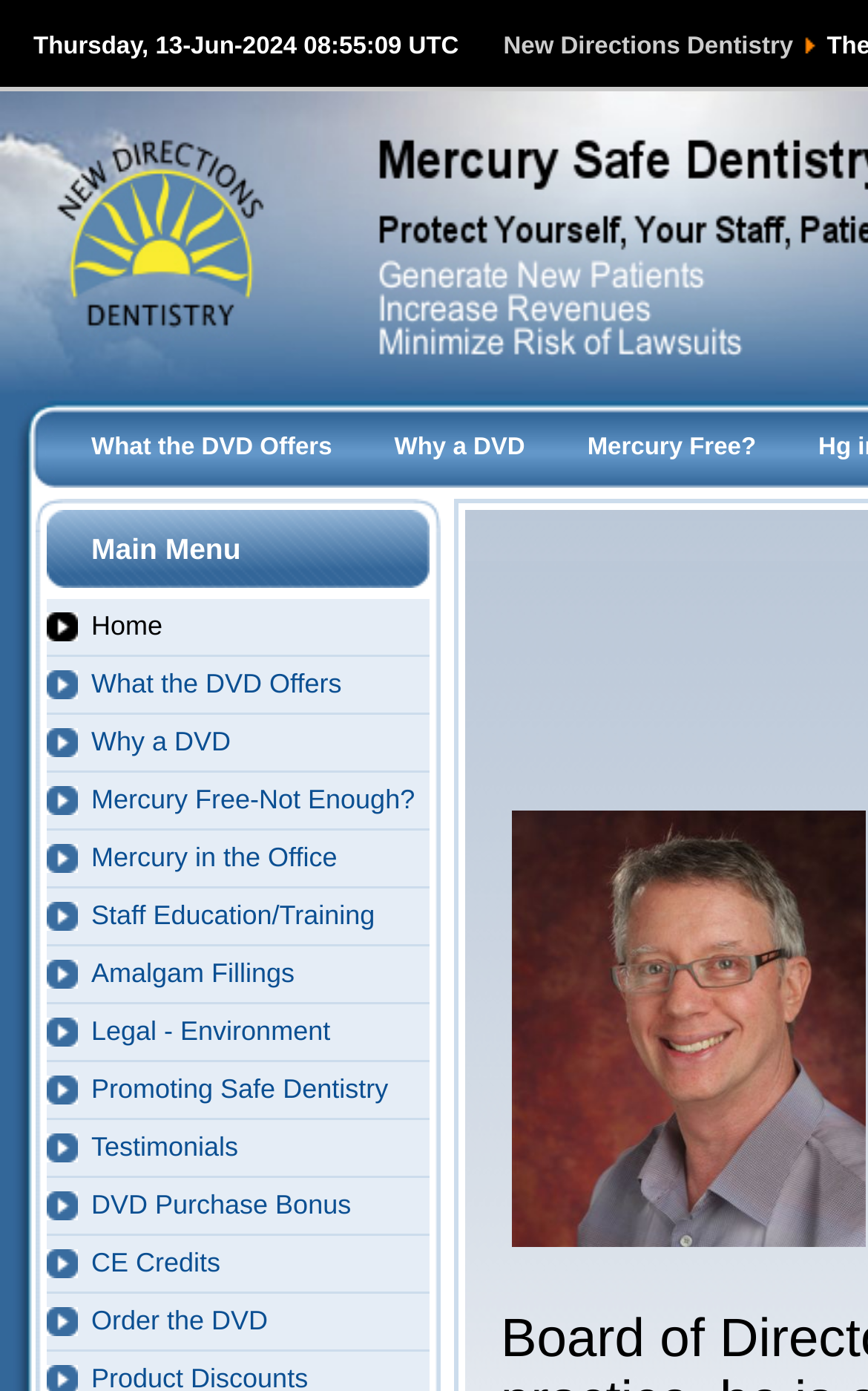Locate the bounding box coordinates of the UI element described by: "Order the DVD". The bounding box coordinates should consist of four float numbers between 0 and 1, i.e., [left, top, right, bottom].

[0.054, 0.93, 0.495, 0.972]